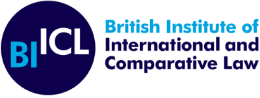Use a single word or phrase to answer the question:
What is the purpose of the logo according to the caption?

Visual identity